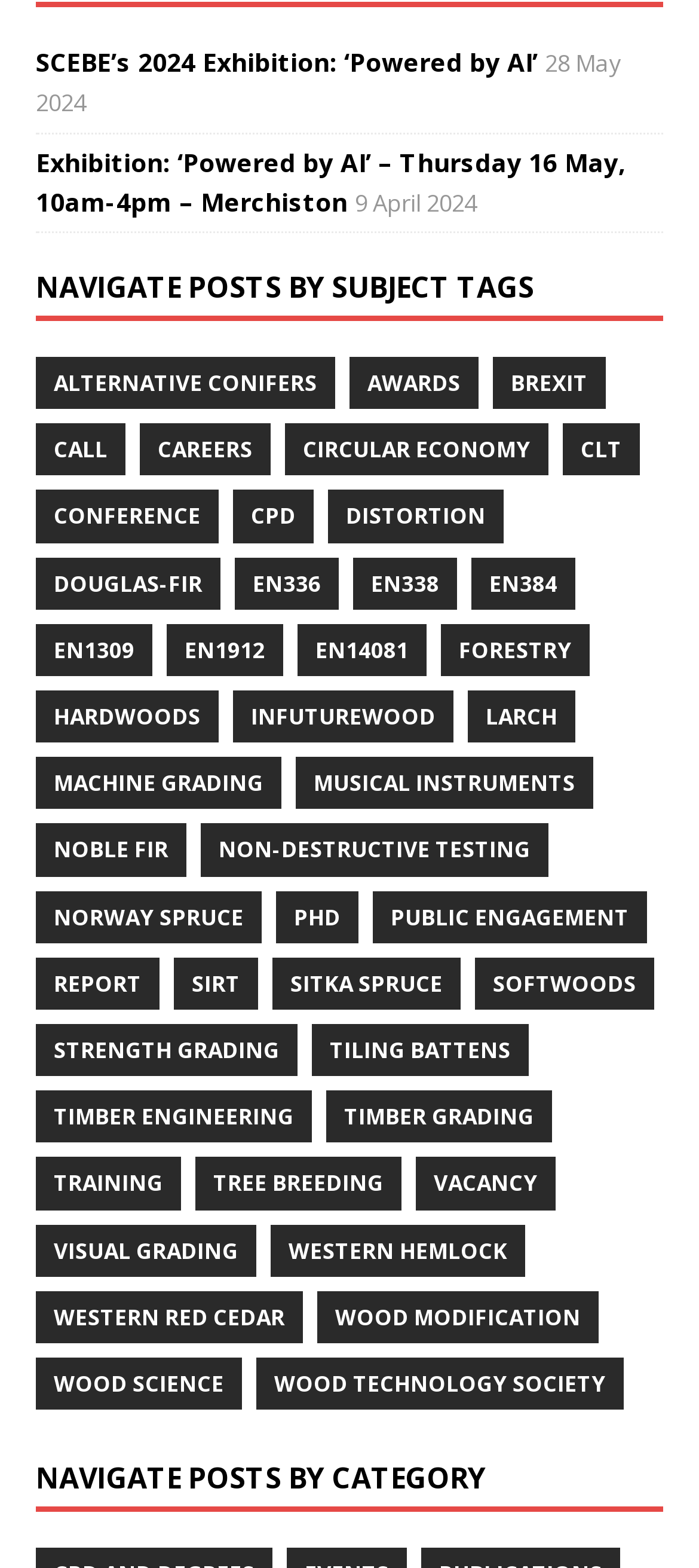Analyze the image and answer the question with as much detail as possible: 
What is the date of the exhibition?

The date of the exhibition can be found in the link element with the text 'Exhibition: ‘Powered by AI’ – Thursday 16 May, 10am-4pm – Merchiston' at the top of the webpage.